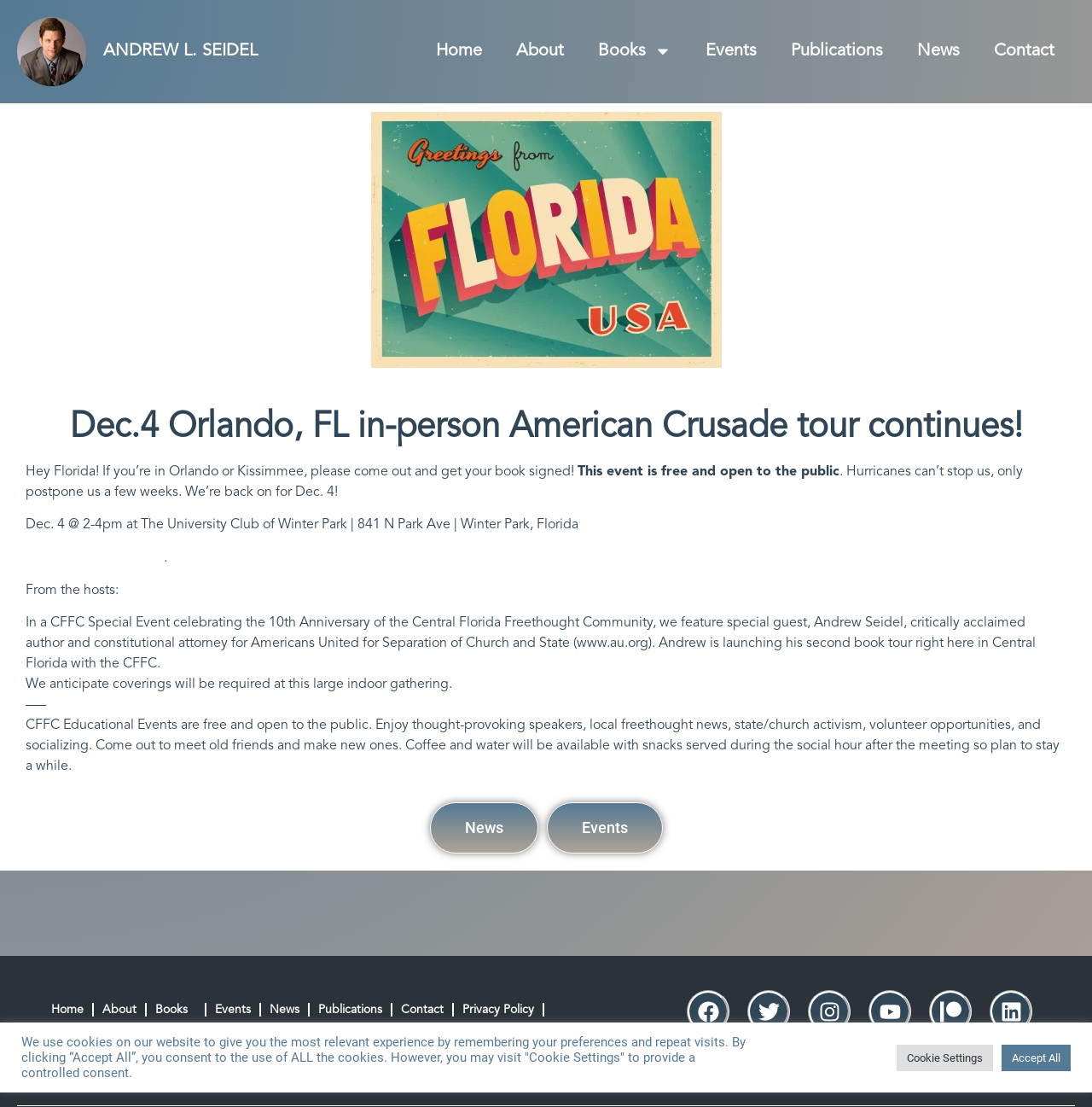Specify the bounding box coordinates of the area that needs to be clicked to achieve the following instruction: "Learn more about Andrew L. Seidel's books".

[0.532, 0.029, 0.63, 0.064]